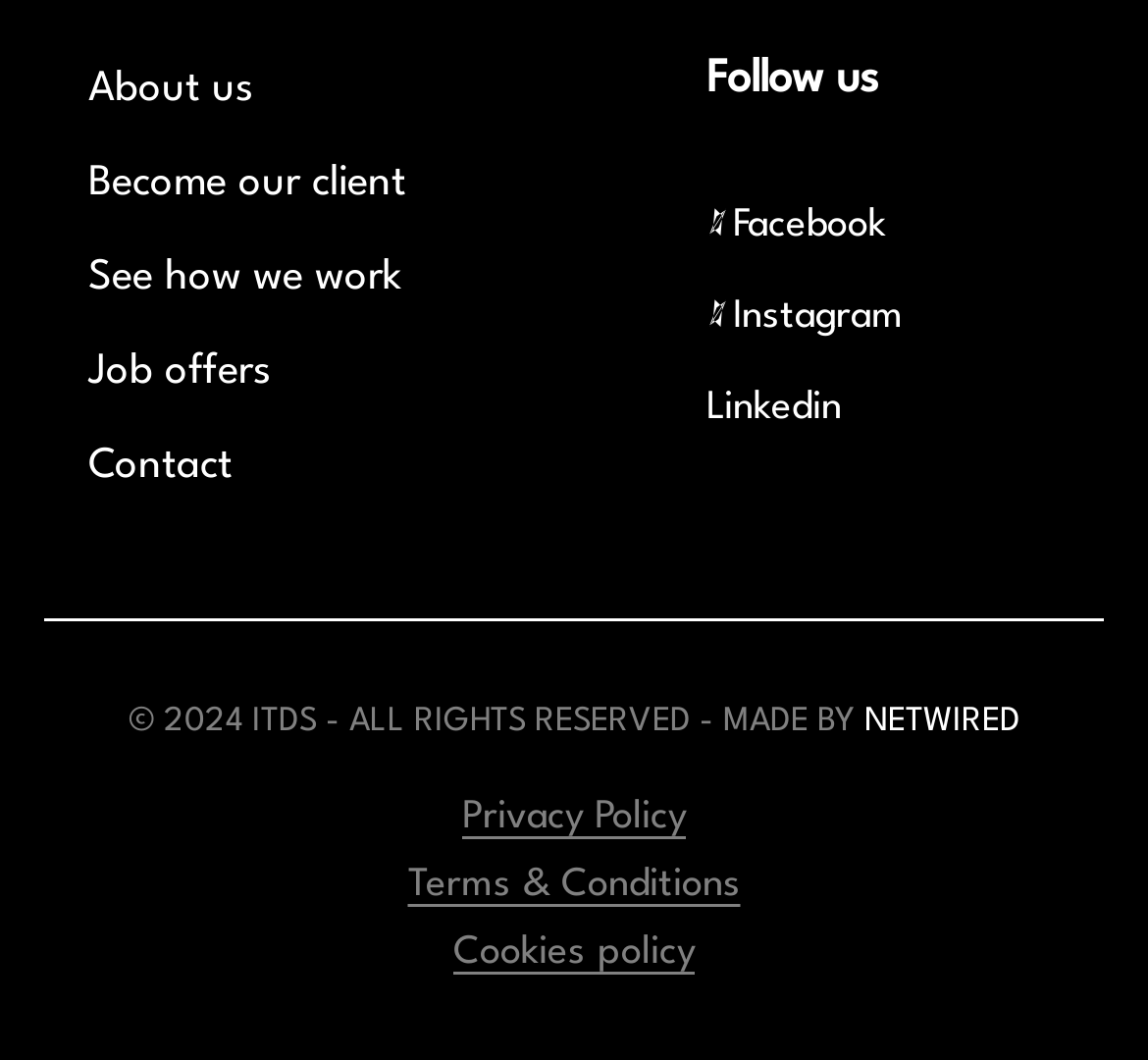Identify the bounding box coordinates of the section to be clicked to complete the task described by the following instruction: "Check the Members Only Site". The coordinates should be four float numbers between 0 and 1, formatted as [left, top, right, bottom].

None